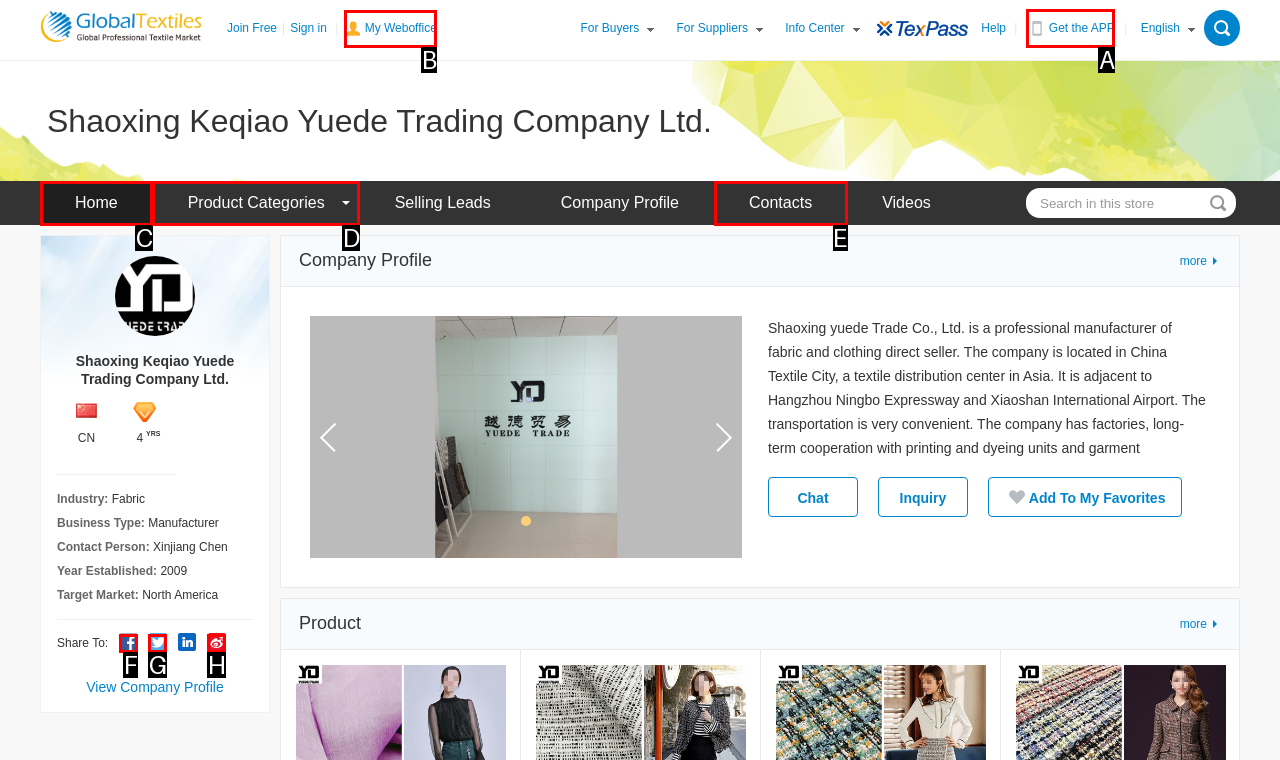Identify the correct option to click in order to complete this task: Get the APP
Answer with the letter of the chosen option directly.

A